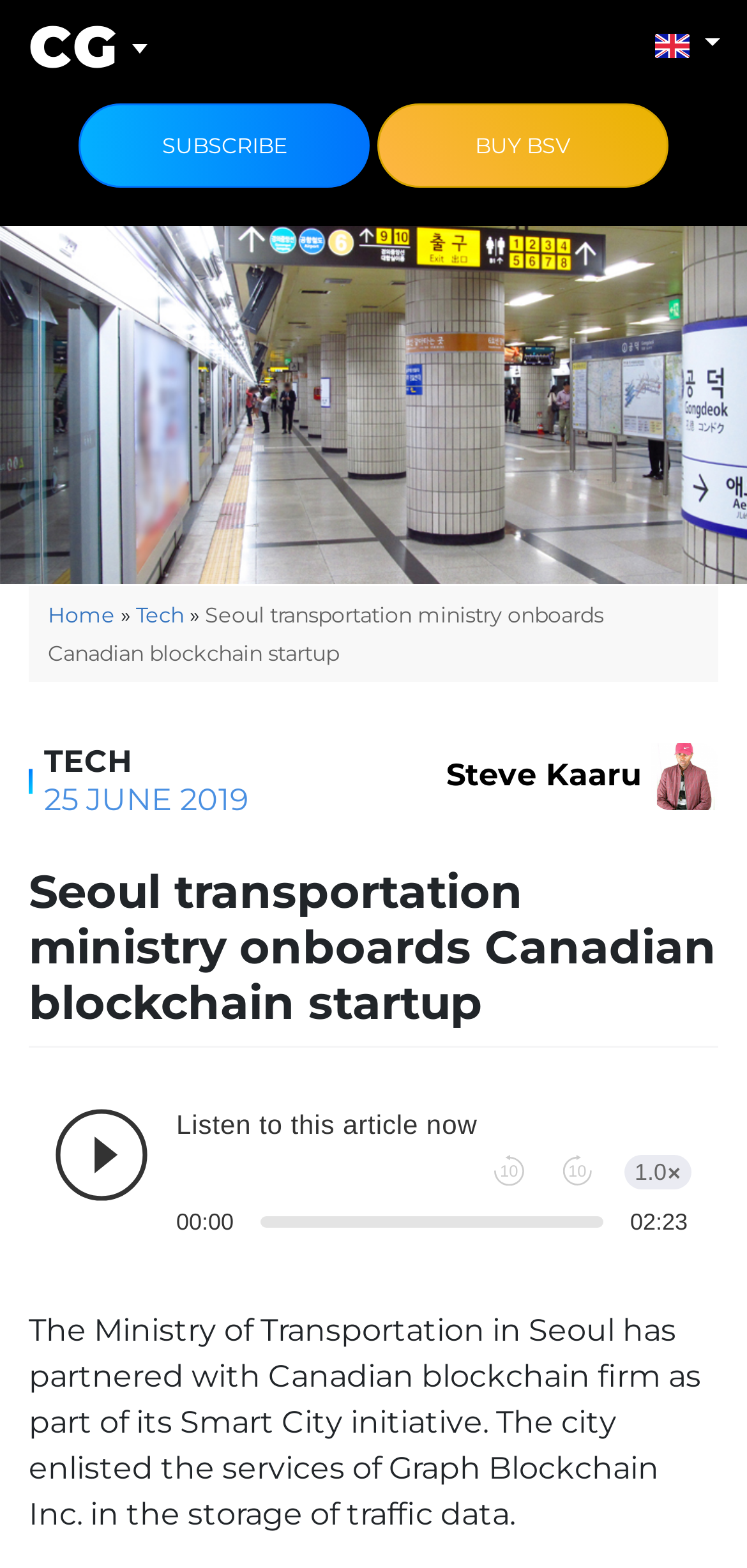Using the element description: "Steve Kaaru", determine the bounding box coordinates. The coordinates should be in the format [left, top, right, bottom], with values between 0 and 1.

[0.597, 0.482, 0.962, 0.505]